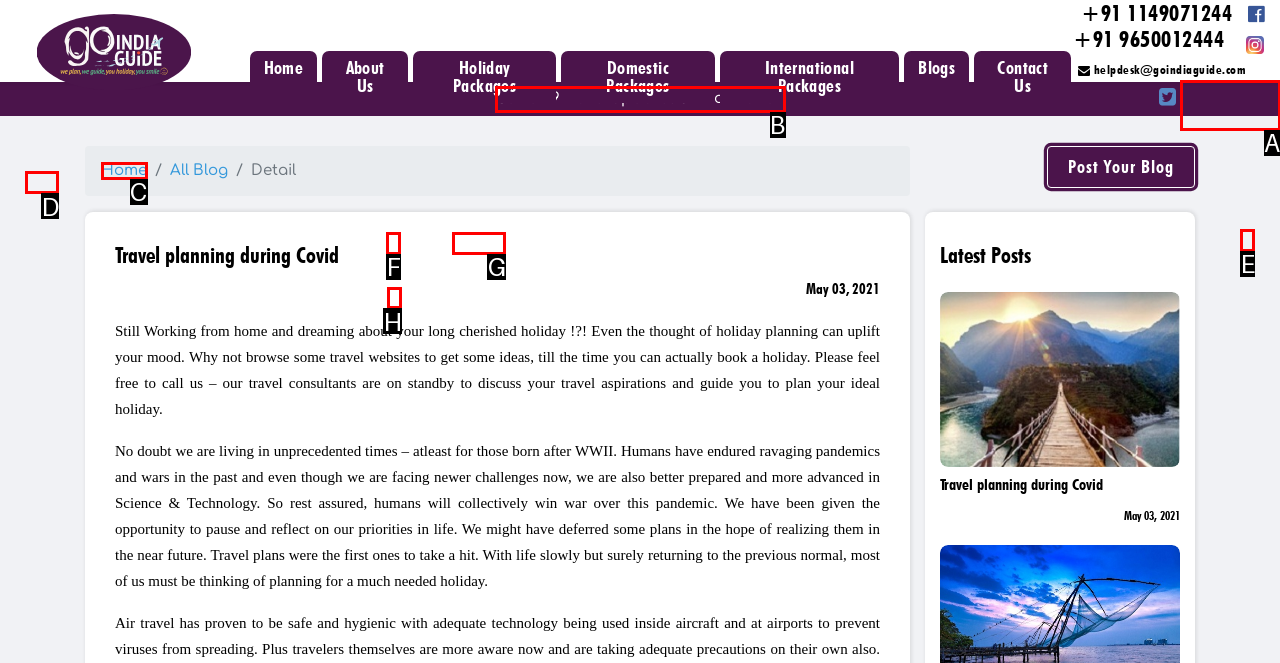Identify the appropriate lettered option to execute the following task: Learn more about the 'Delhi' package
Respond with the letter of the selected choice.

D